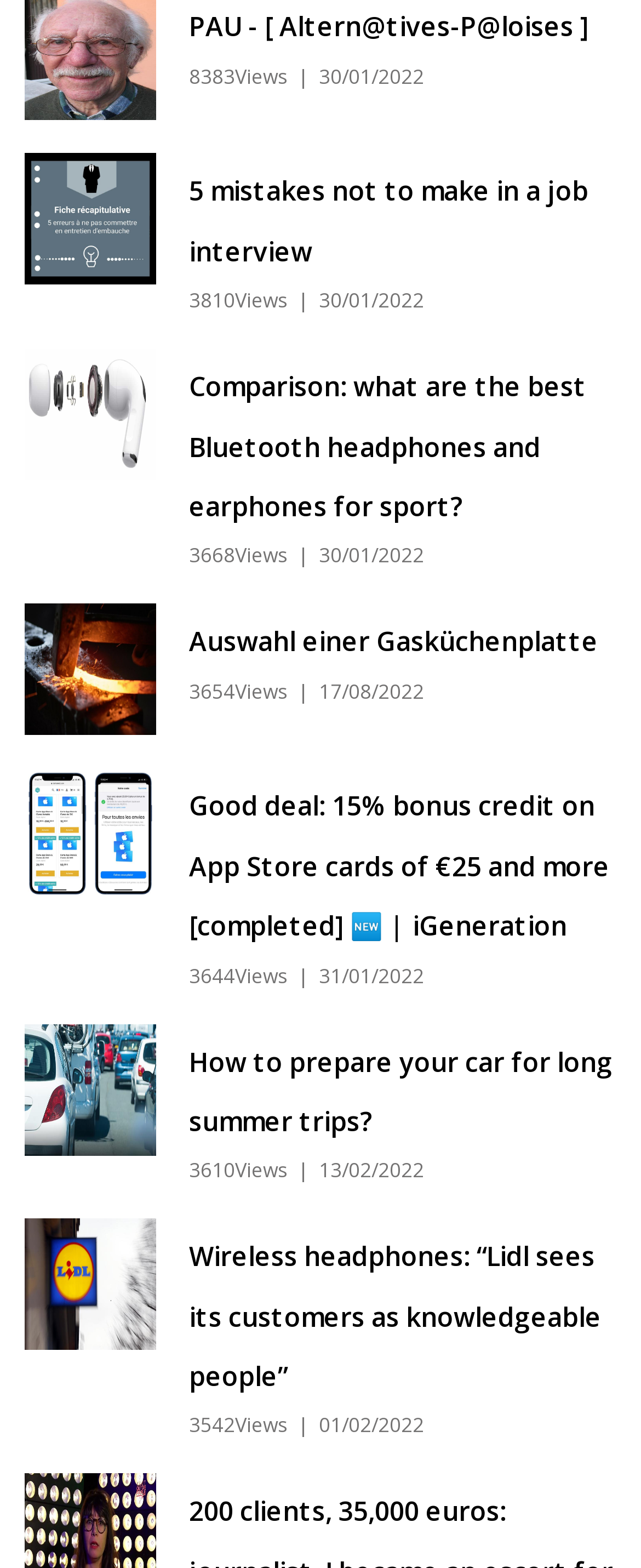What is the most viewed article on this page? Observe the screenshot and provide a one-word or short phrase answer.

5 mistakes not to make in a job interview